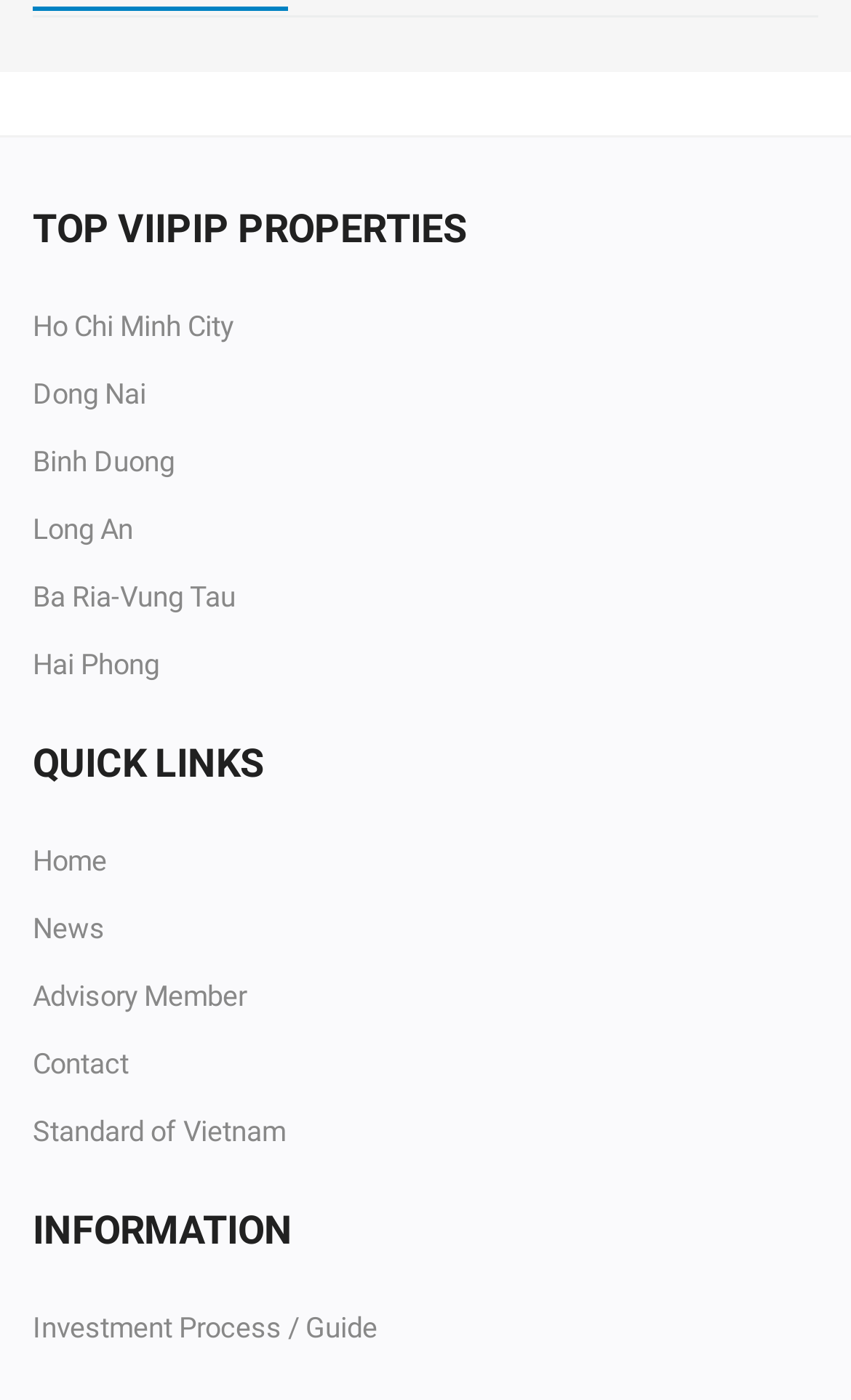Please locate the UI element described by "Home" and provide its bounding box coordinates.

[0.038, 0.595, 0.126, 0.634]